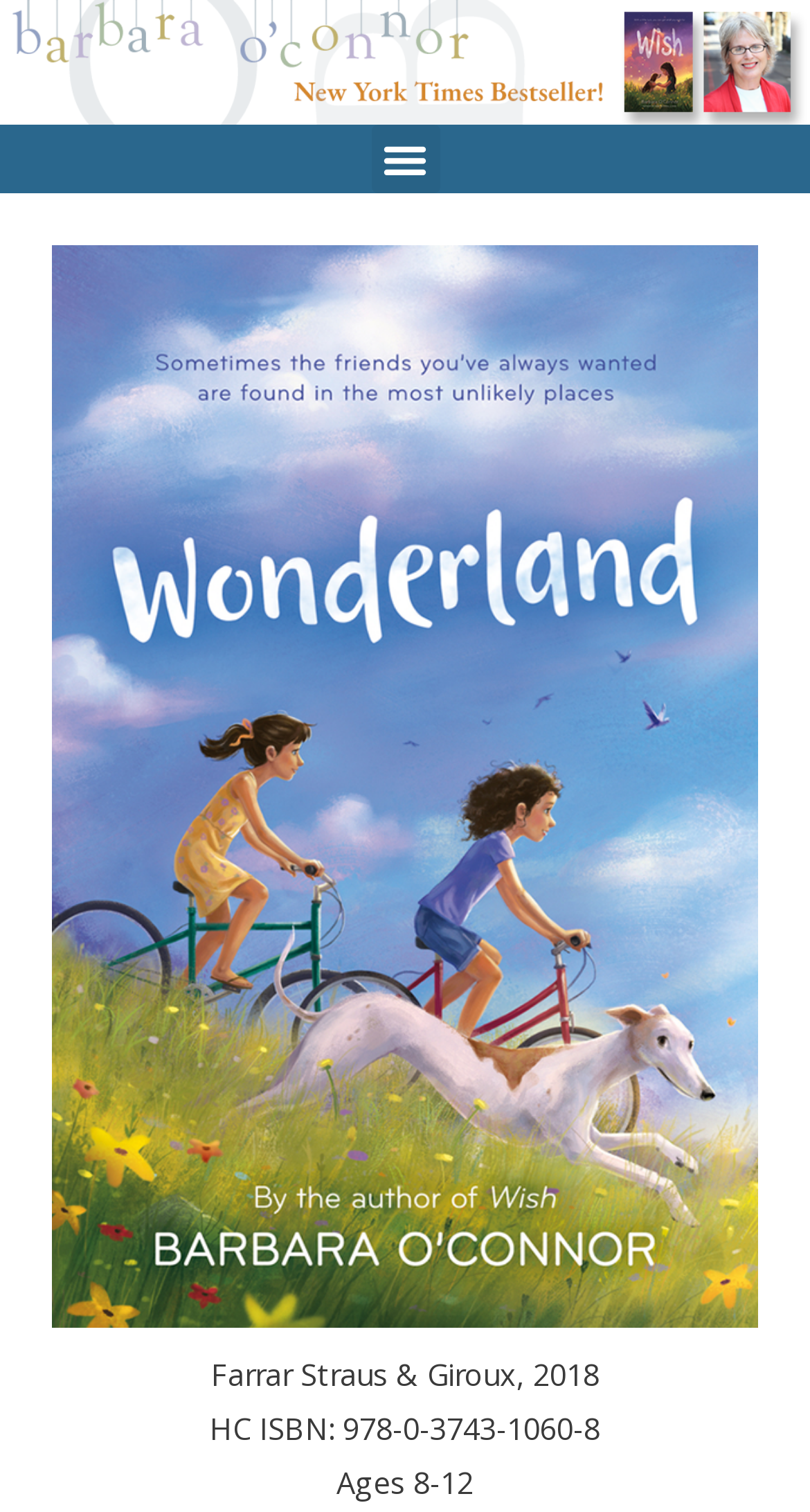What is the name of the book? Observe the screenshot and provide a one-word or short phrase answer.

Wonderland